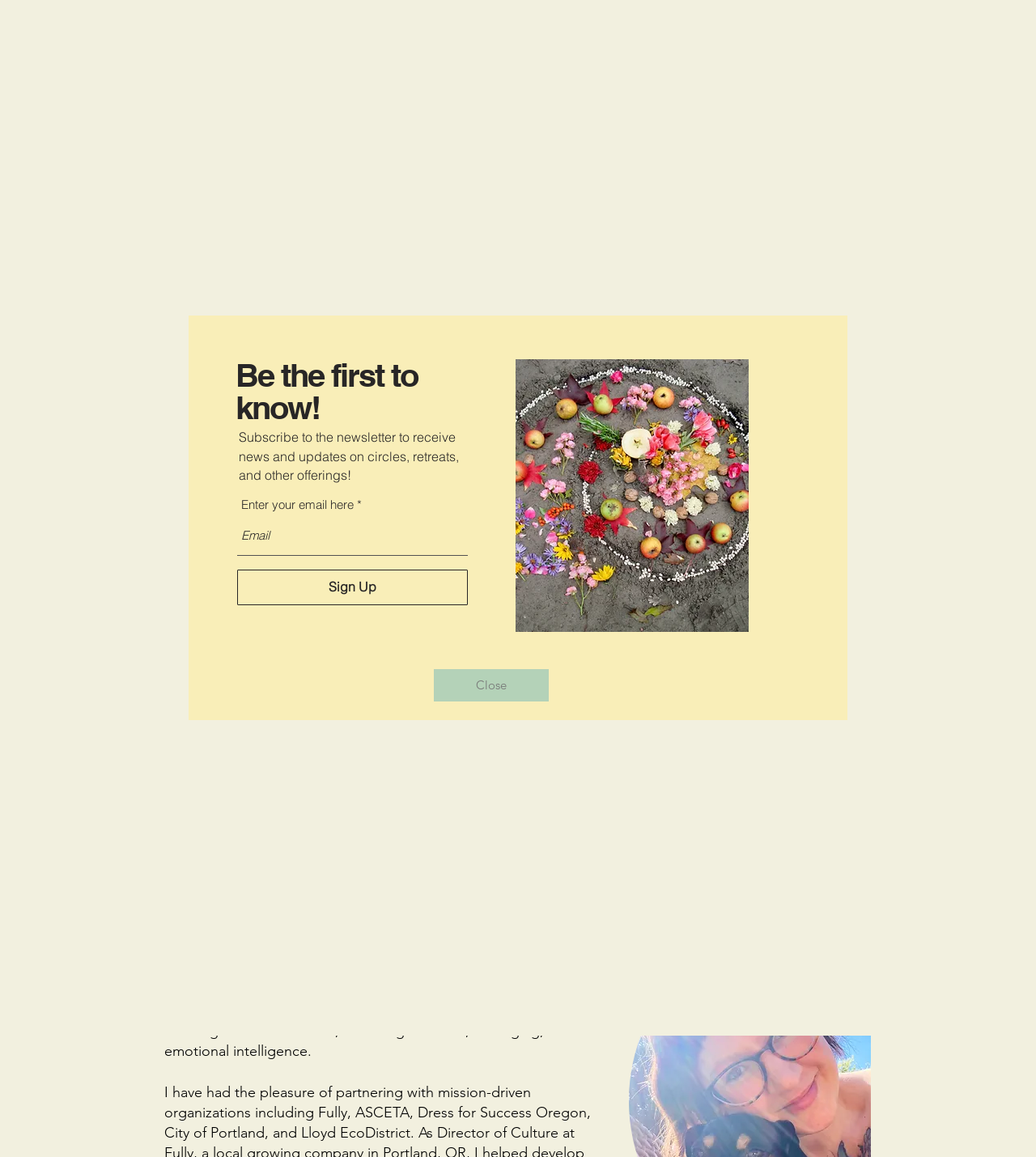What is the purpose of the textbox in the dialog box?
Using the image, answer in one word or phrase.

Enter email